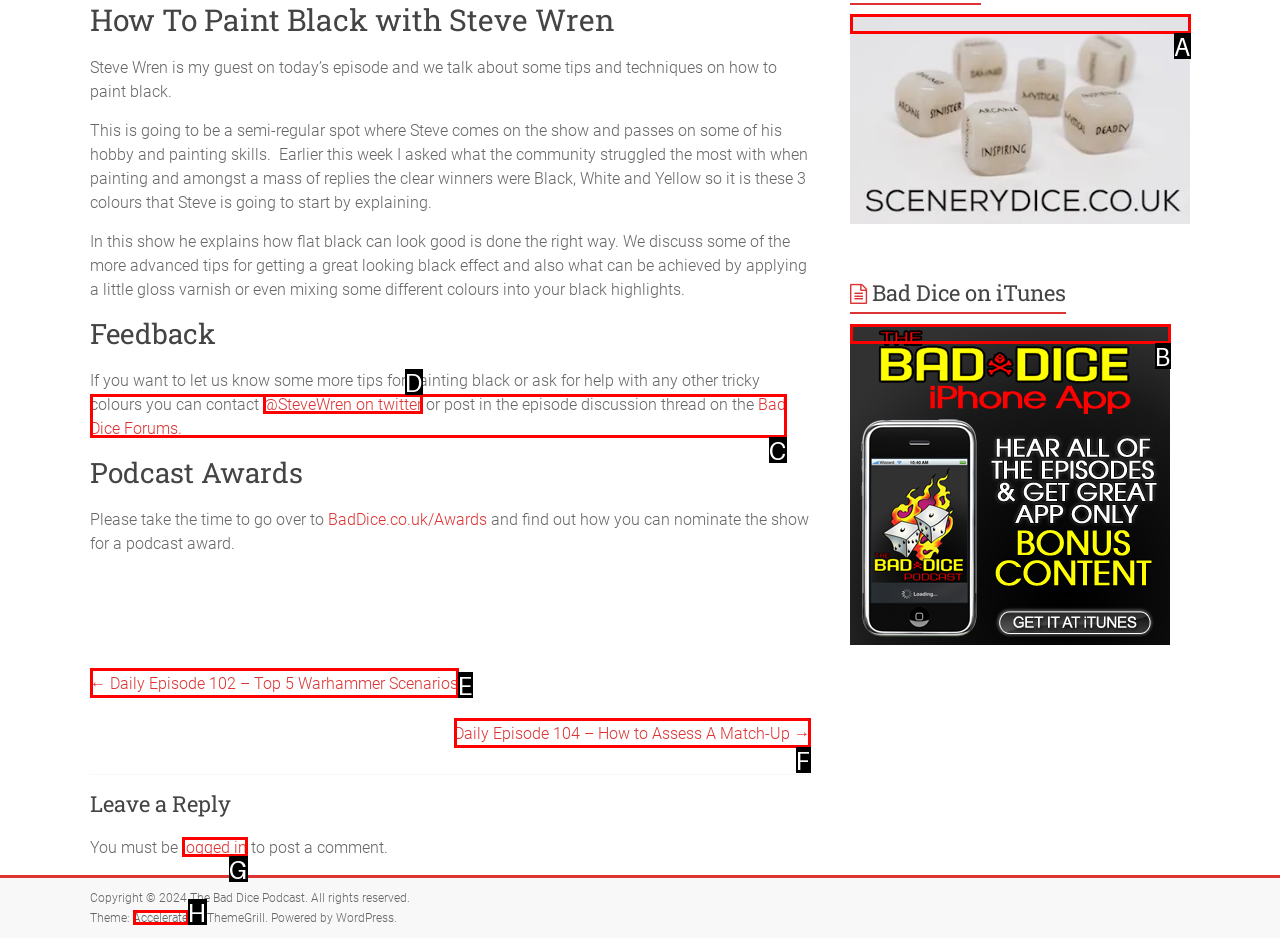Identify the HTML element that corresponds to the description: logged in
Provide the letter of the matching option from the given choices directly.

G